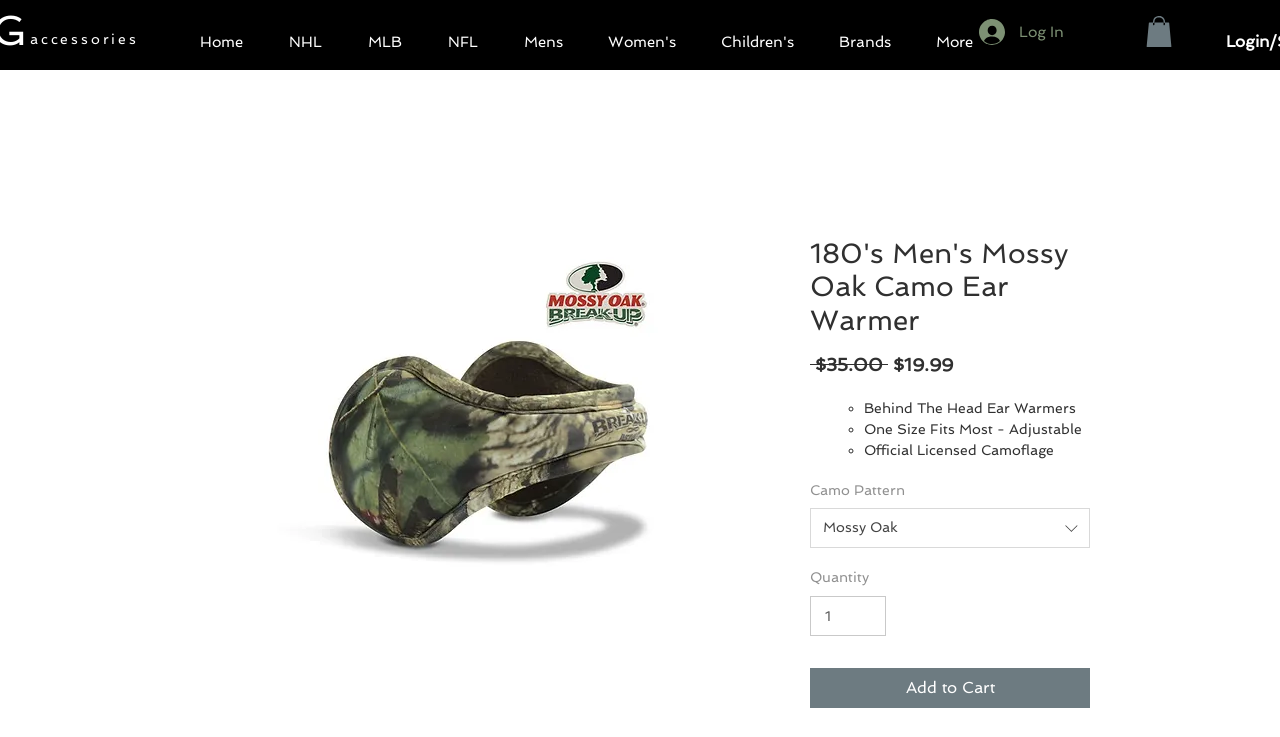Reply to the question below using a single word or brief phrase:
What is the price of the ear warmer?

$19.99